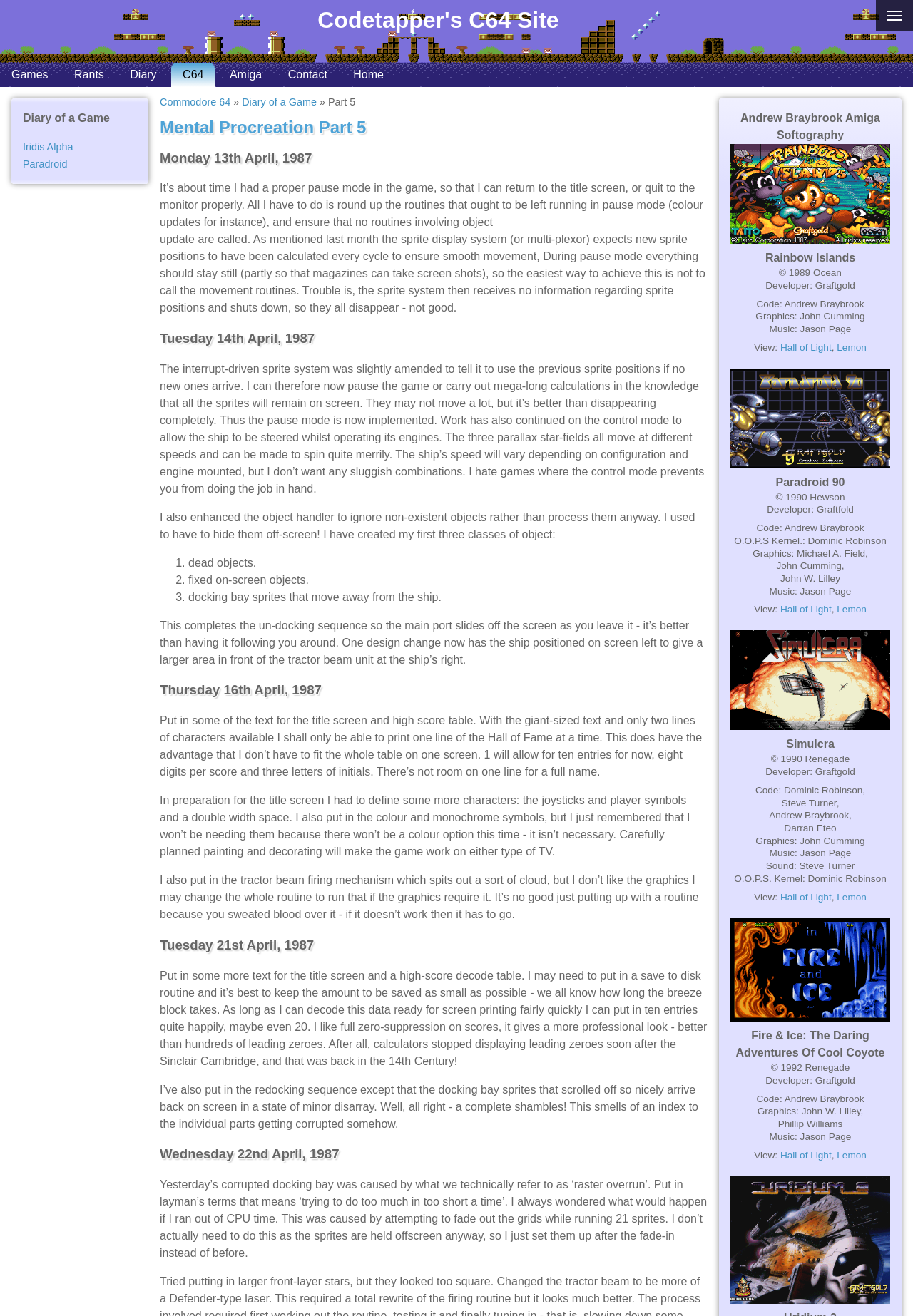Find the bounding box coordinates of the element to click in order to complete the given instruction: "Email the psychotherapist."

None